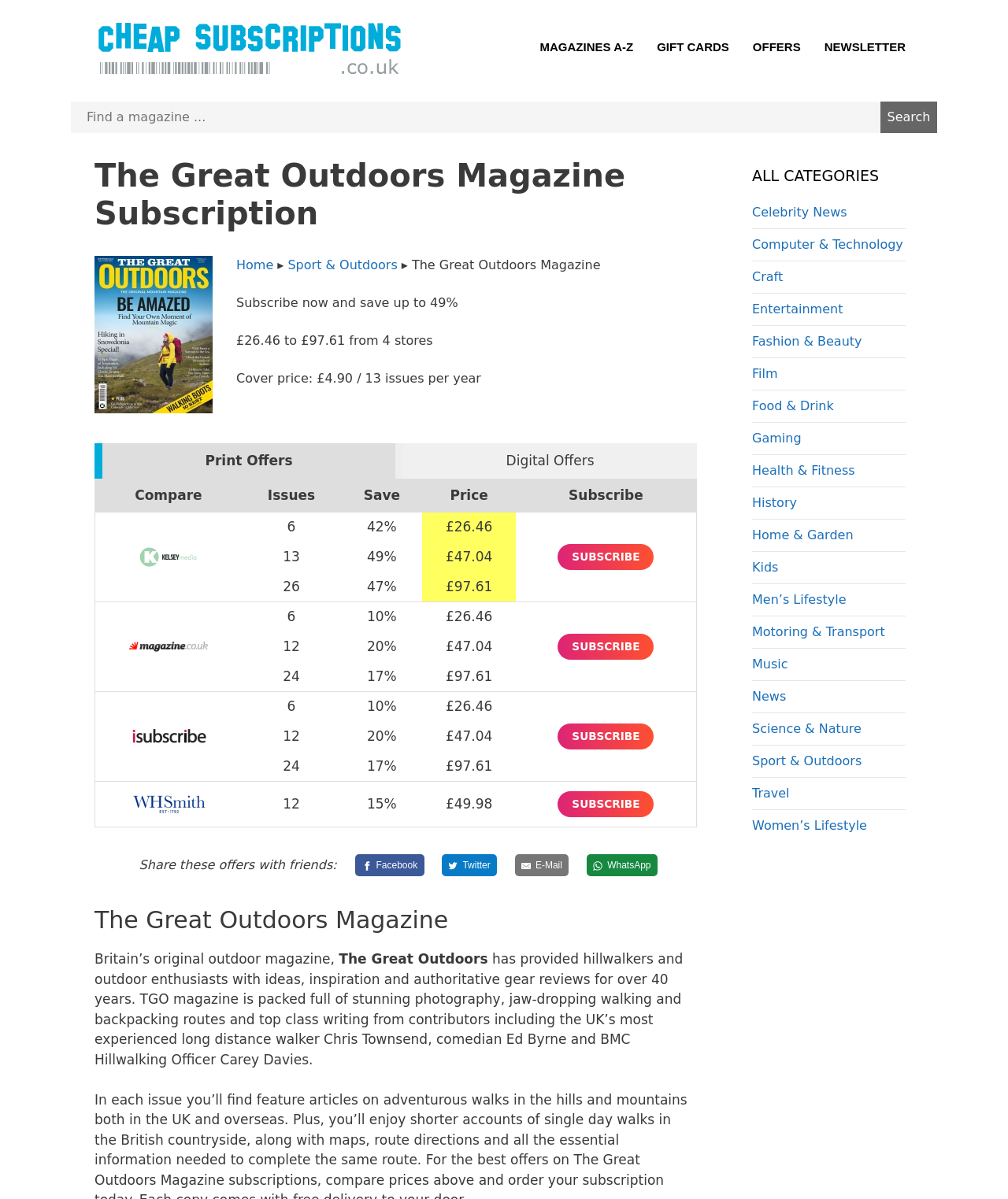Could you specify the bounding box coordinates for the clickable section to complete the following instruction: "Compare prices of The Great Outdoors Magazine"?

[0.094, 0.399, 0.691, 0.427]